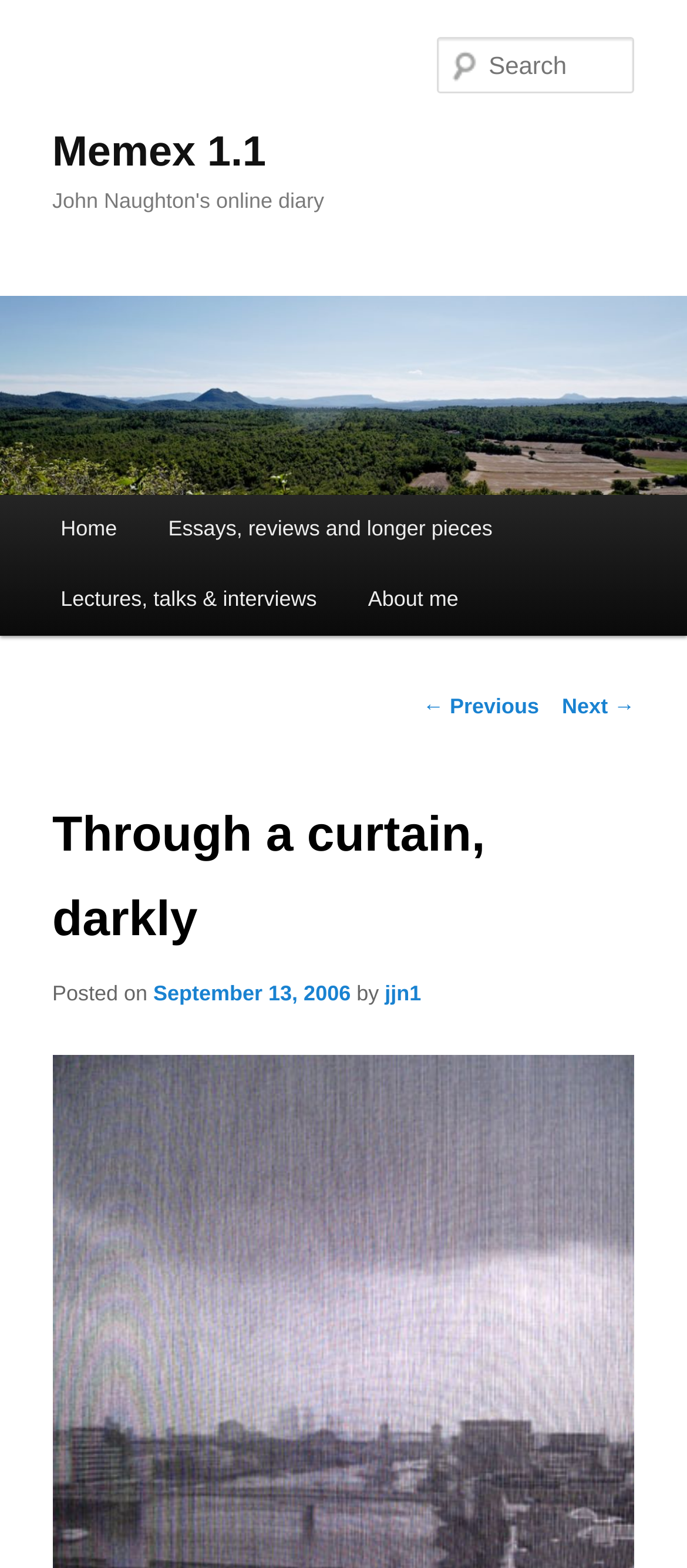Deliver a detailed narrative of the webpage's visual and textual elements.

The webpage is a blog post titled "Through a curtain, darkly" by John Naughton, part of Memex 1.1. At the top, there is a heading with the title "Memex 1.1" and a link to it. Below that, there is a heading that describes the blog as "John Naughton's online diary". 

On the left side, there is a large image that spans the entire height of the page, with a link to "Memex 1.1" overlaid on top of it. Above the image, there is a search box labeled "Search". 

The main menu is located below the image, with links to "Home", "Essays, reviews and longer pieces", "Lectures, talks & interviews", and "About me". 

The blog post itself is located below the main menu. It has a heading with the title "Through a curtain, darkly" and is followed by the post date "September 13, 2006" and the author's name "jjn1". The post content is not described in the accessibility tree, but it likely occupies the majority of the page. 

At the bottom of the page, there are links to navigate to the previous and next posts, labeled "← Previous" and "Next →" respectively.